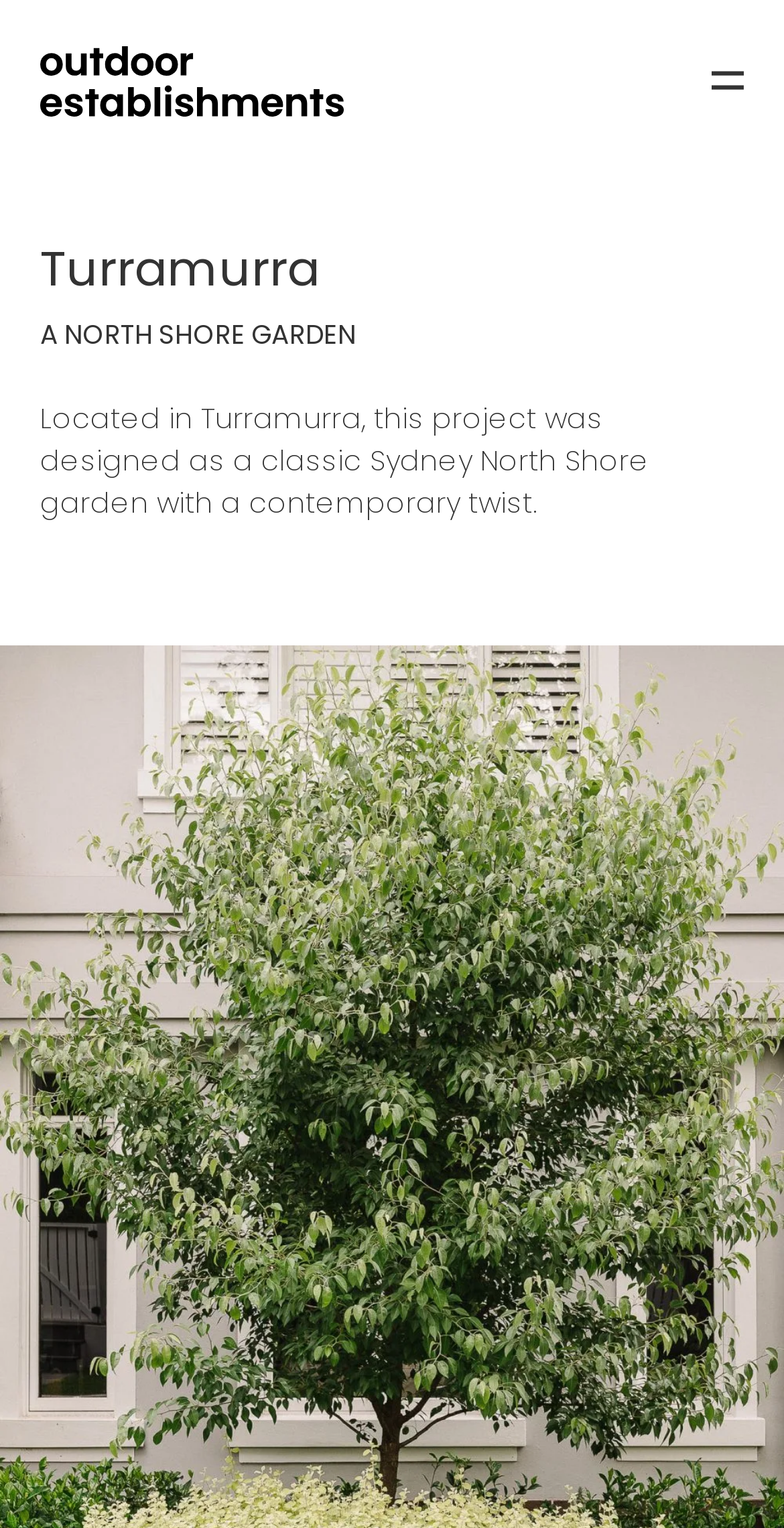Identify the bounding box of the HTML element described as: "Outdoor Establishments".

[0.051, 0.03, 0.438, 0.076]